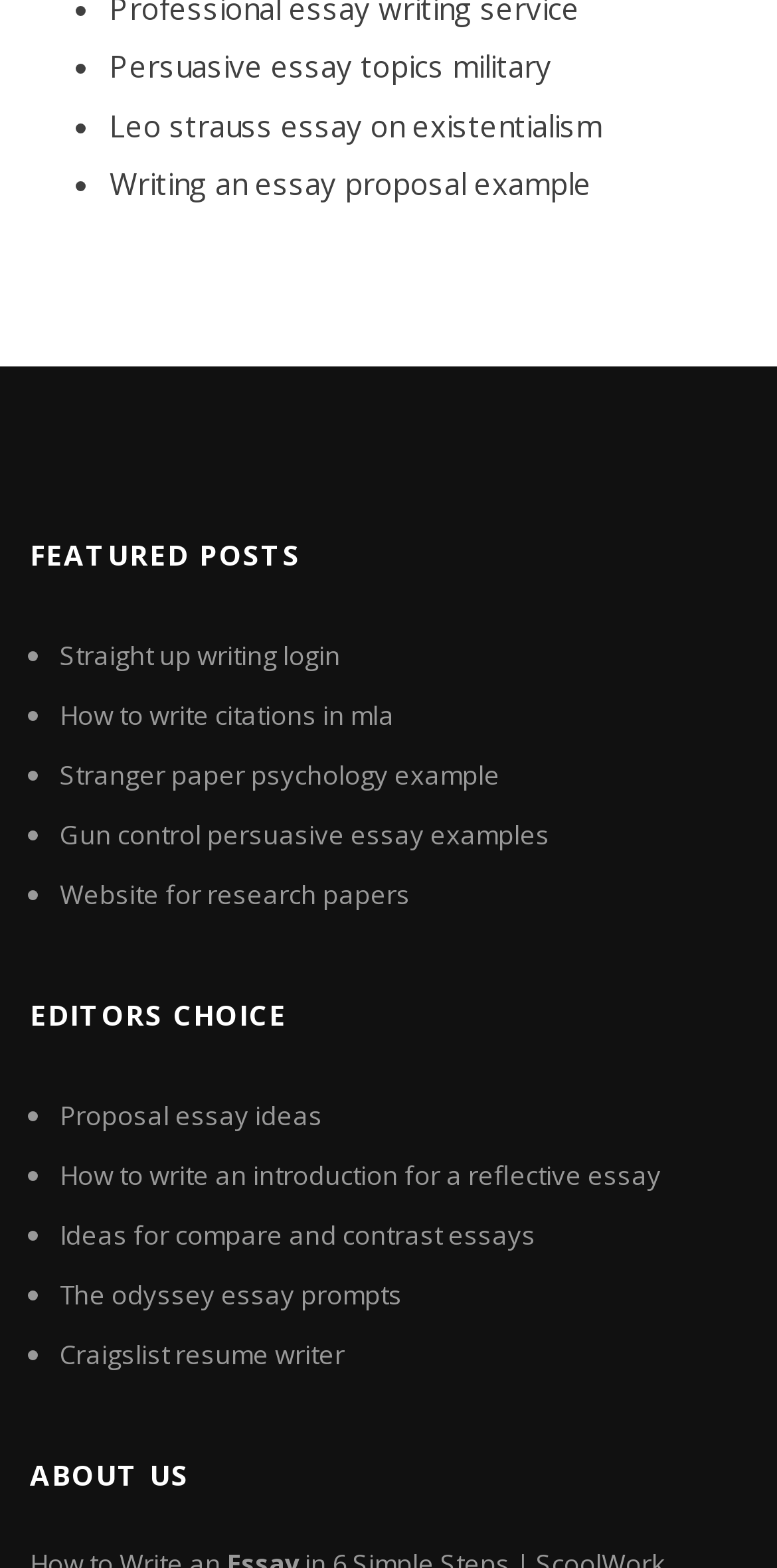What is the topic of the second link in the editors' choice section?
Please use the image to provide a one-word or short phrase answer.

How to write an introduction for a reflective essay